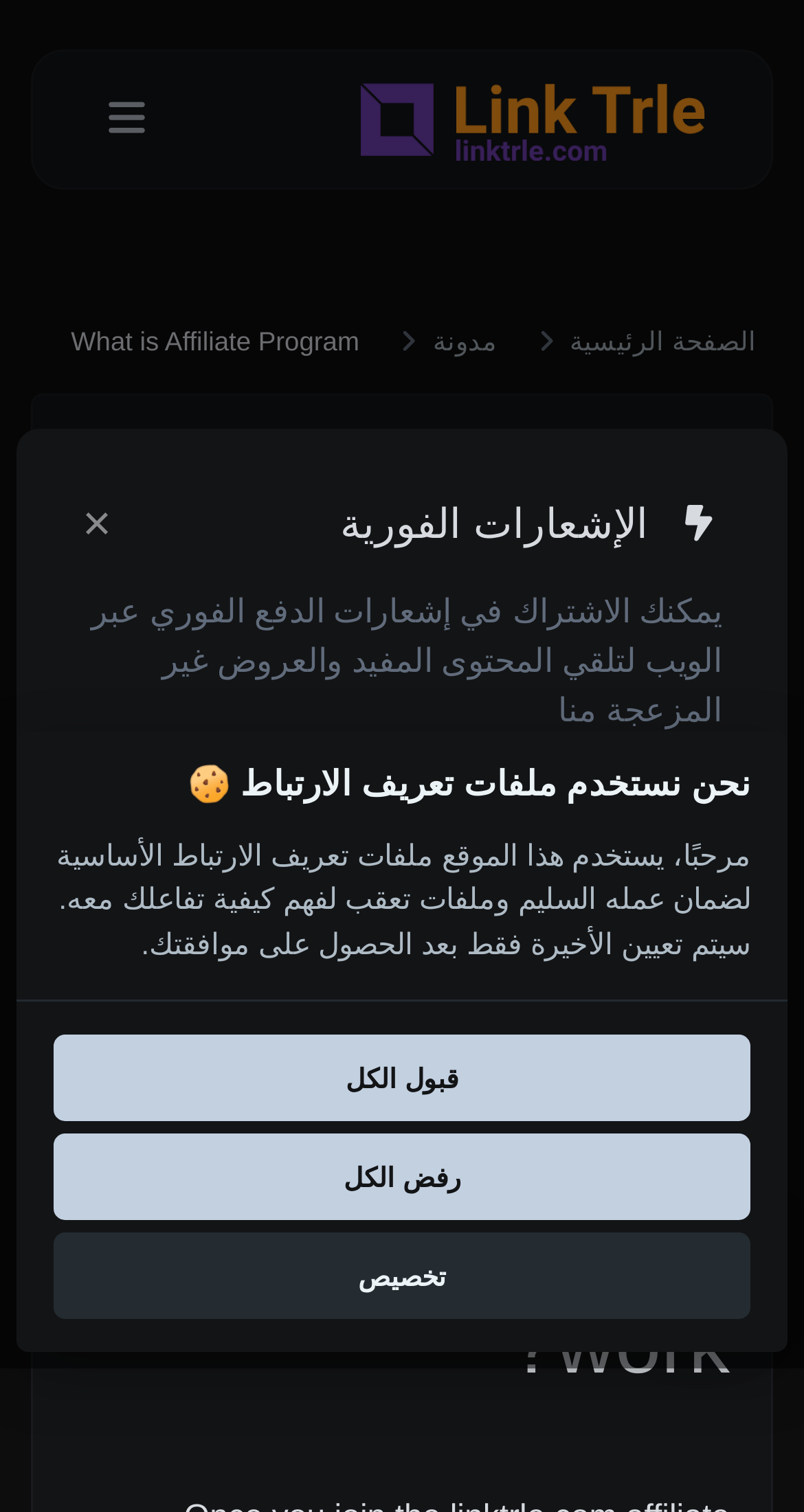Identify and extract the heading text of the webpage.

What is Affiliate Program